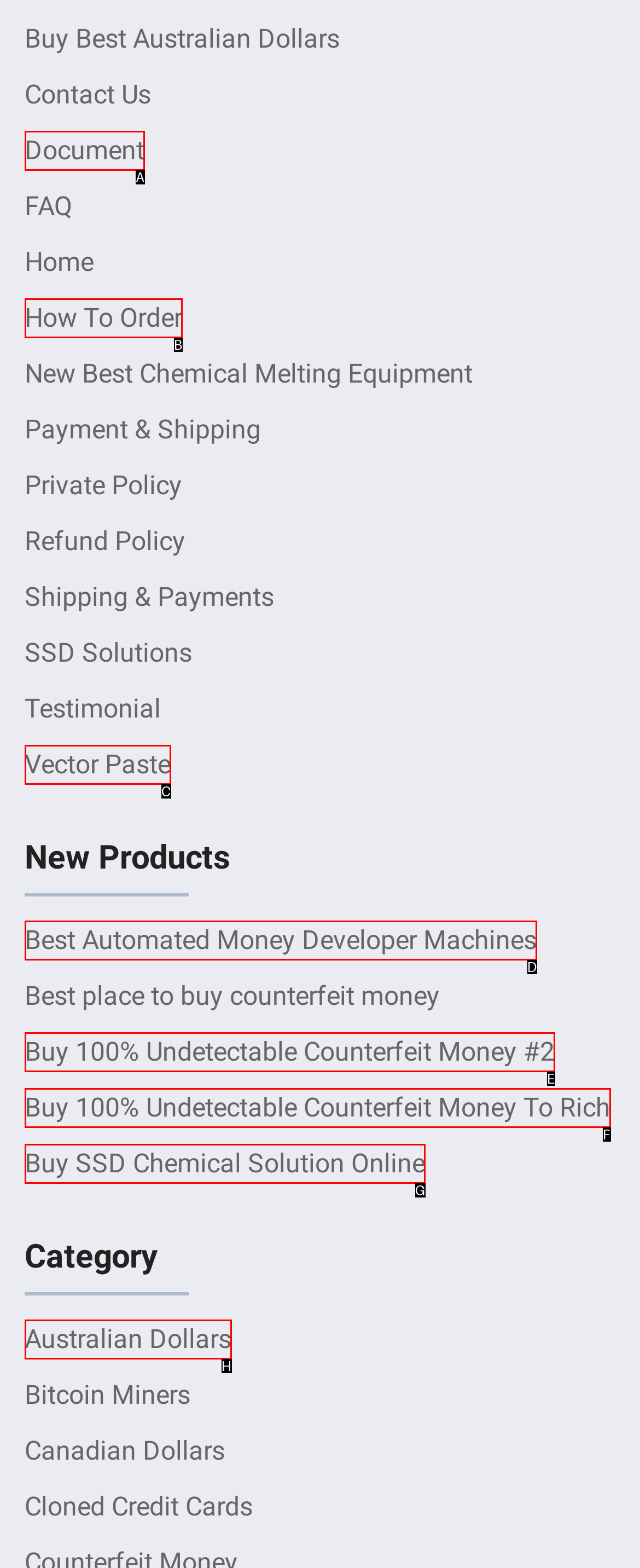Determine the HTML element that aligns with the description: Best Automated Money Developer Machines
Answer by stating the letter of the appropriate option from the available choices.

D